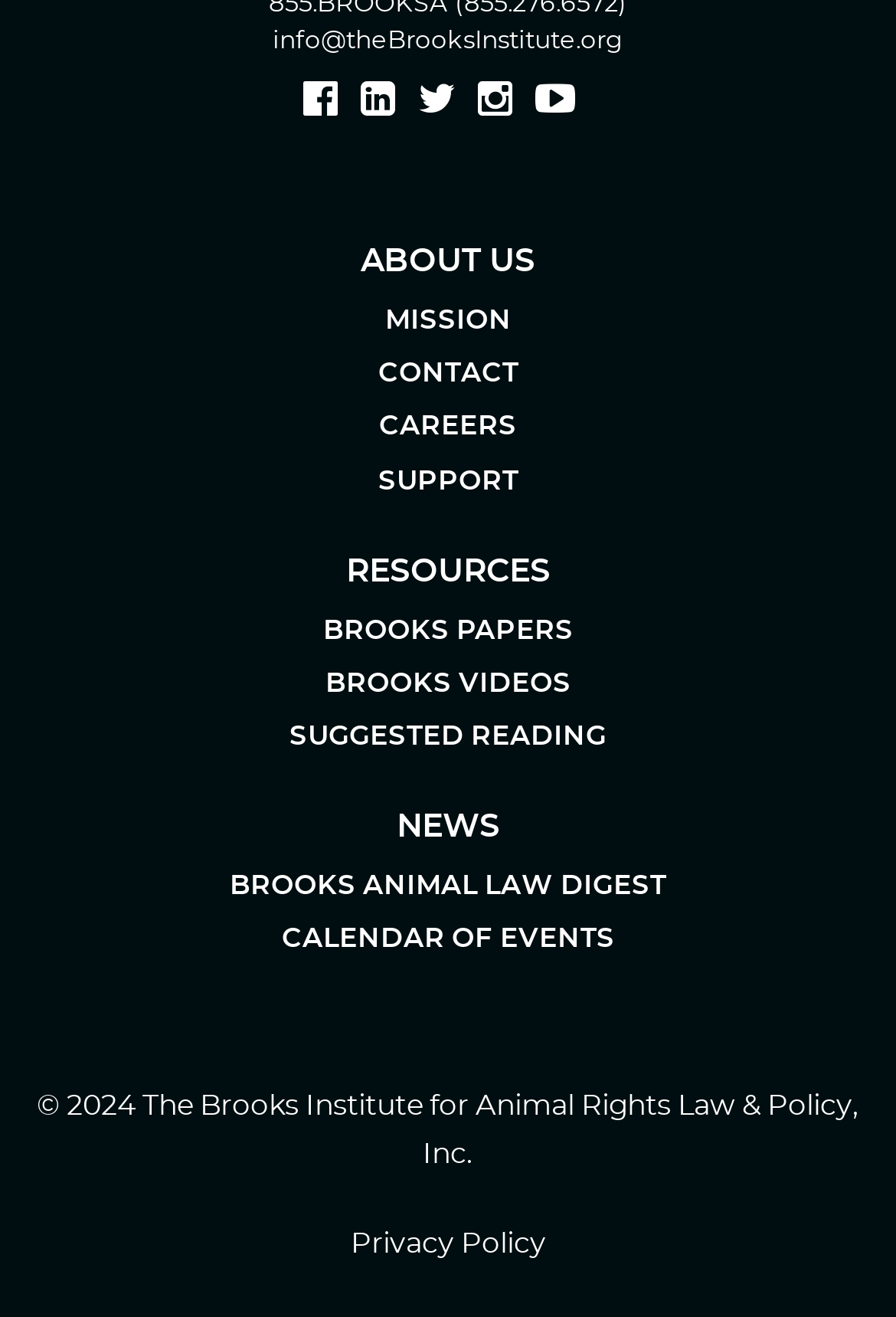Please find the bounding box coordinates for the clickable element needed to perform this instruction: "contact us".

[0.422, 0.275, 0.578, 0.294]